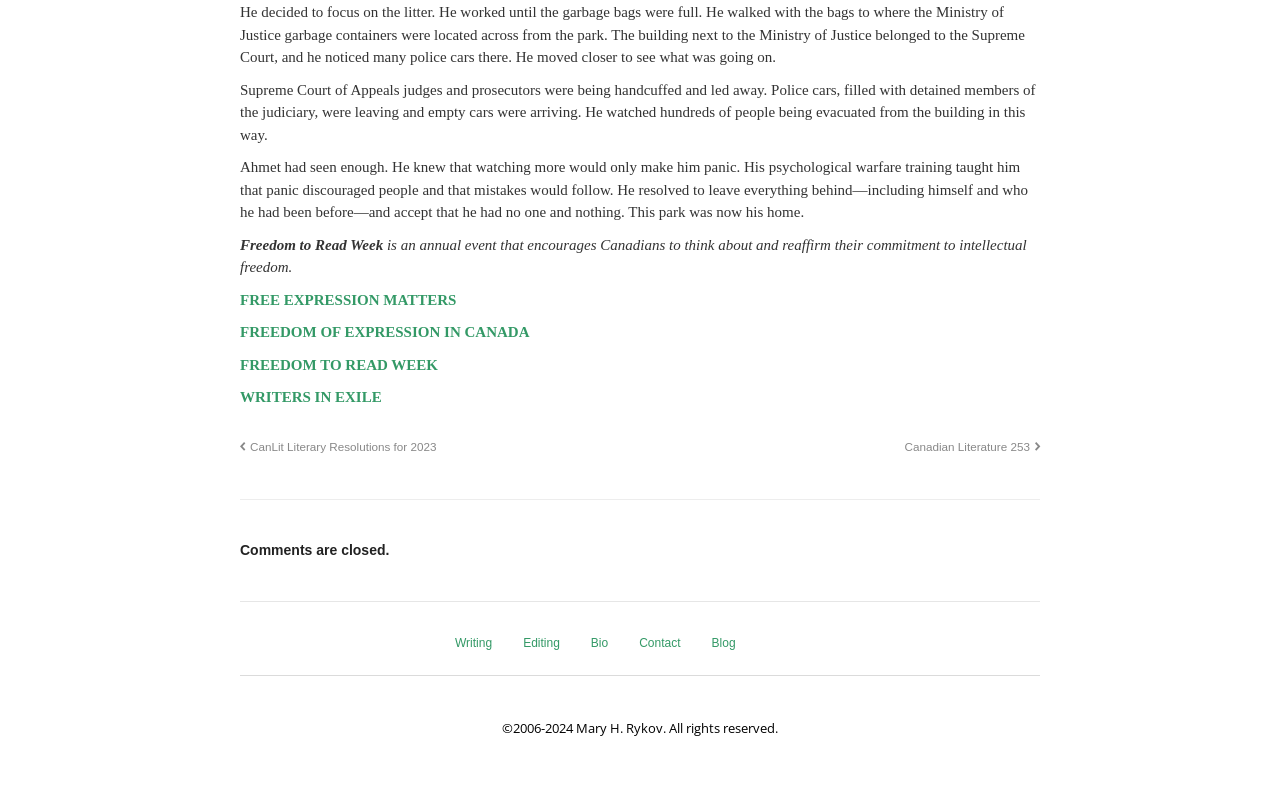From the screenshot, find the bounding box of the UI element matching this description: "CanLit Literary Resolutions for 2023". Supply the bounding box coordinates in the form [left, top, right, bottom], each a float between 0 and 1.

[0.188, 0.553, 0.341, 0.57]